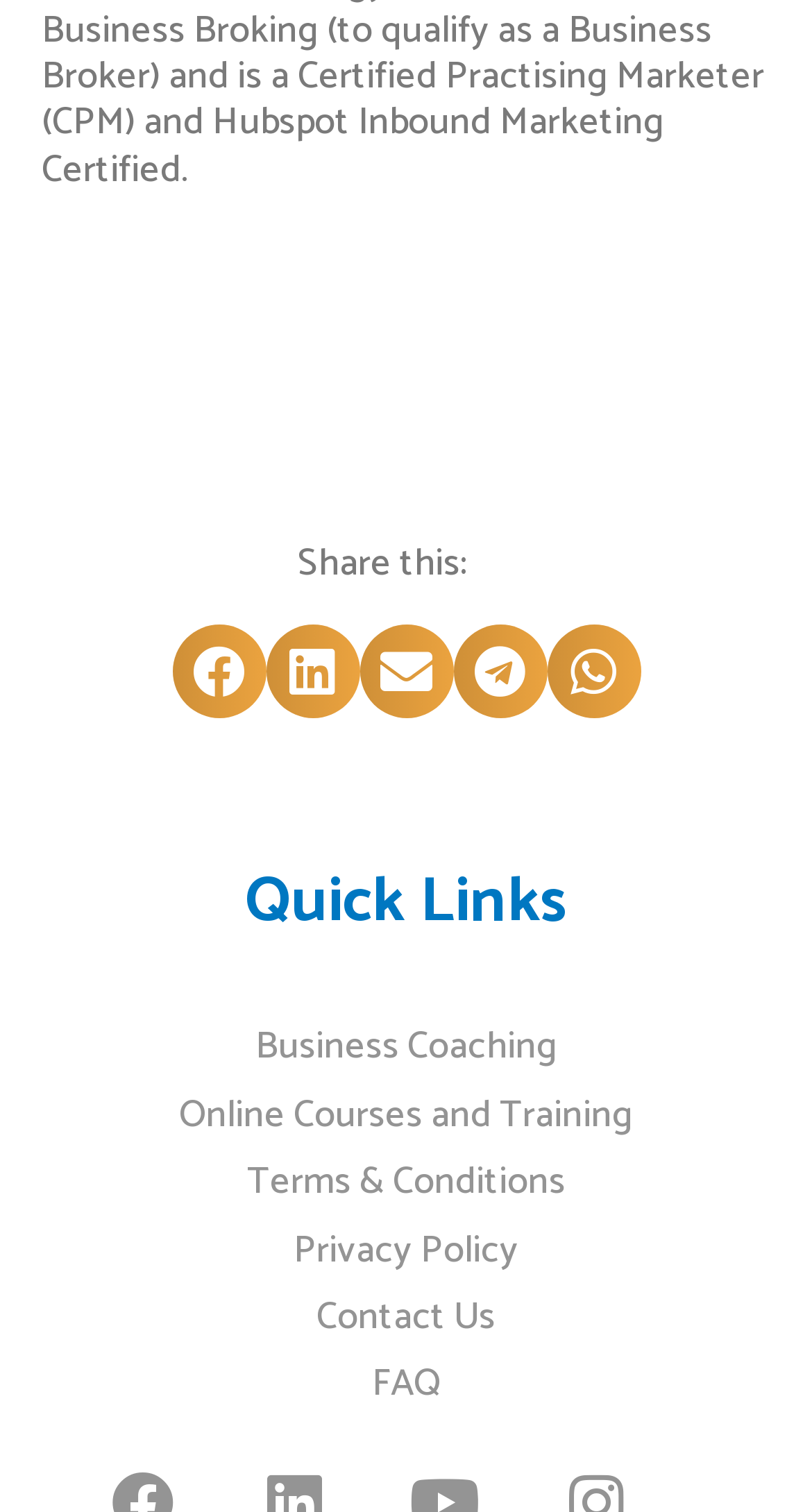Locate the UI element described by My authors: Claudine Jacques and provide its bounding box coordinates. Use the format (top-left x, top-left y, bottom-right x, bottom-right y) with all values as floating point numbers between 0 and 1.

None